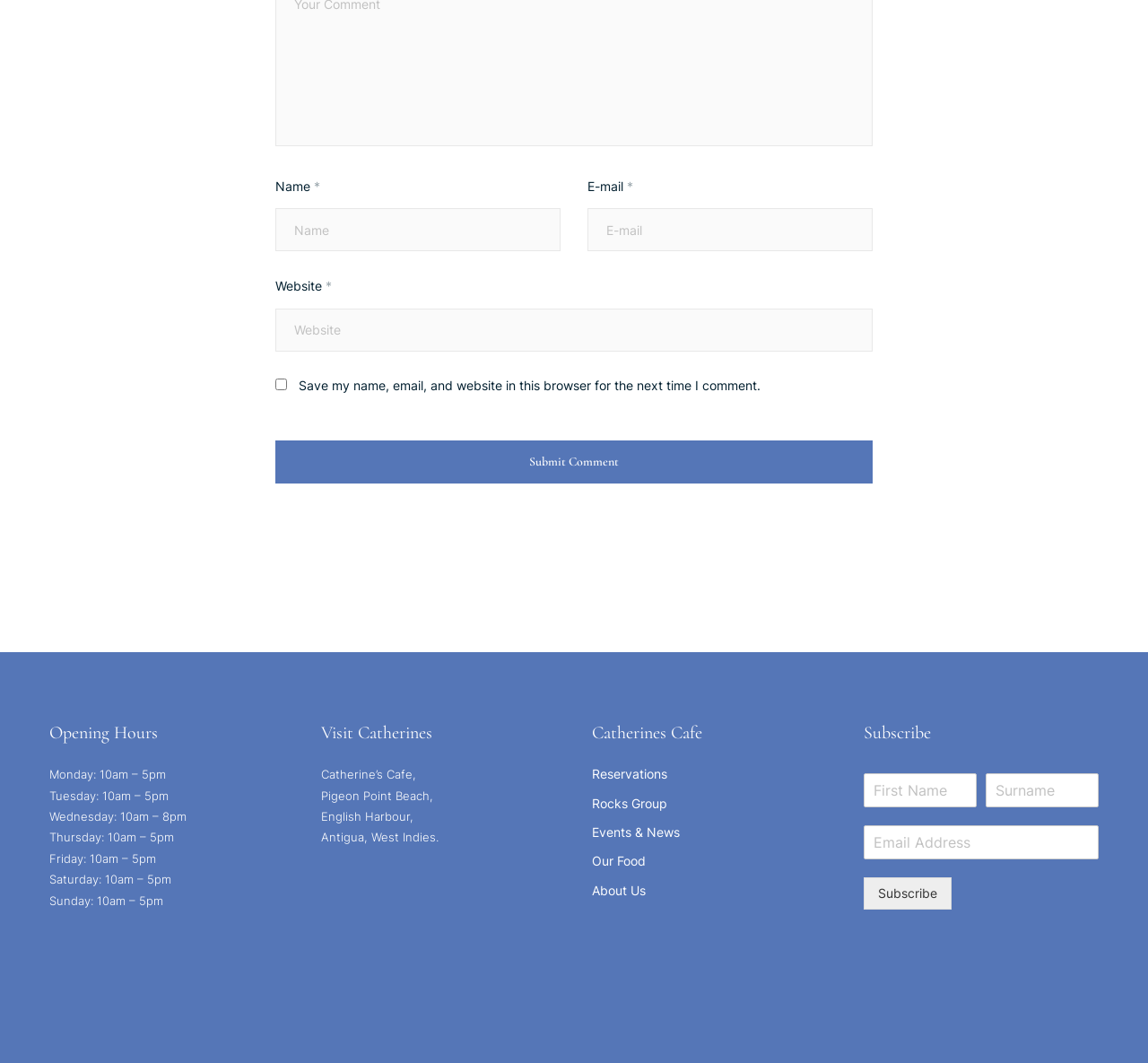Highlight the bounding box coordinates of the element you need to click to perform the following instruction: "Enter your name."

[0.24, 0.196, 0.488, 0.237]